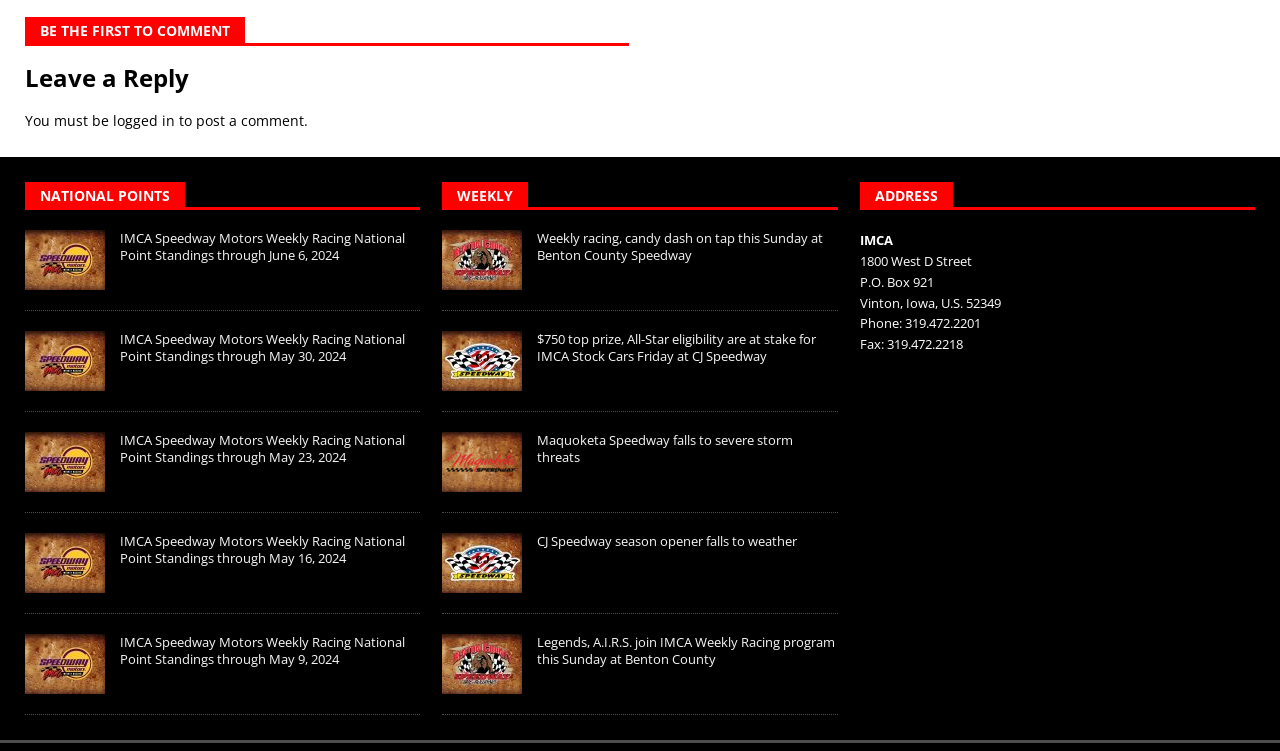Use a single word or phrase to answer the question: 
What is the national points section title?

NATIONAL POINTS